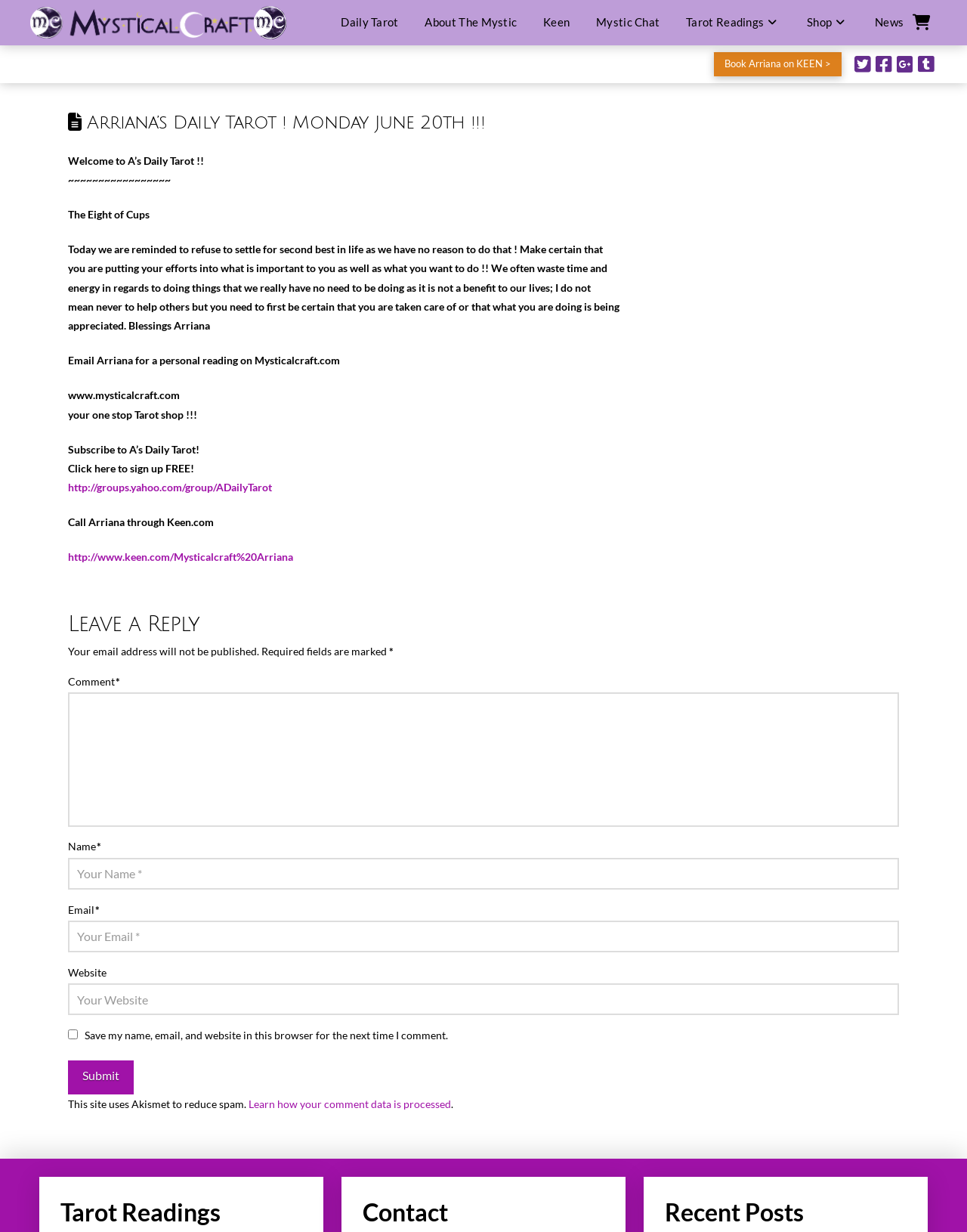Provide the bounding box coordinates of the area you need to click to execute the following instruction: "Click the 'Book Arriana on KEEN >' link".

[0.739, 0.042, 0.87, 0.062]